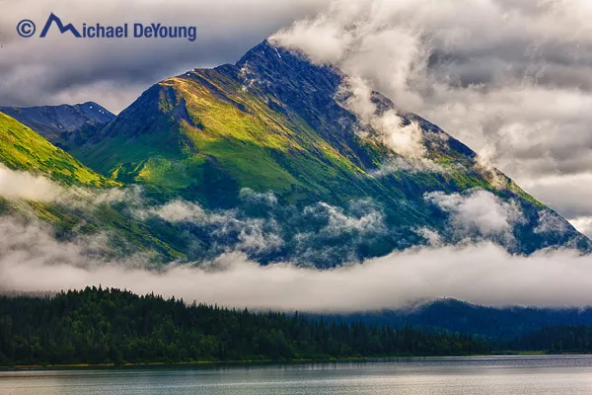Answer briefly with one word or phrase:
What is reflected on the calm surface of the lake?

Mountainous backdrop